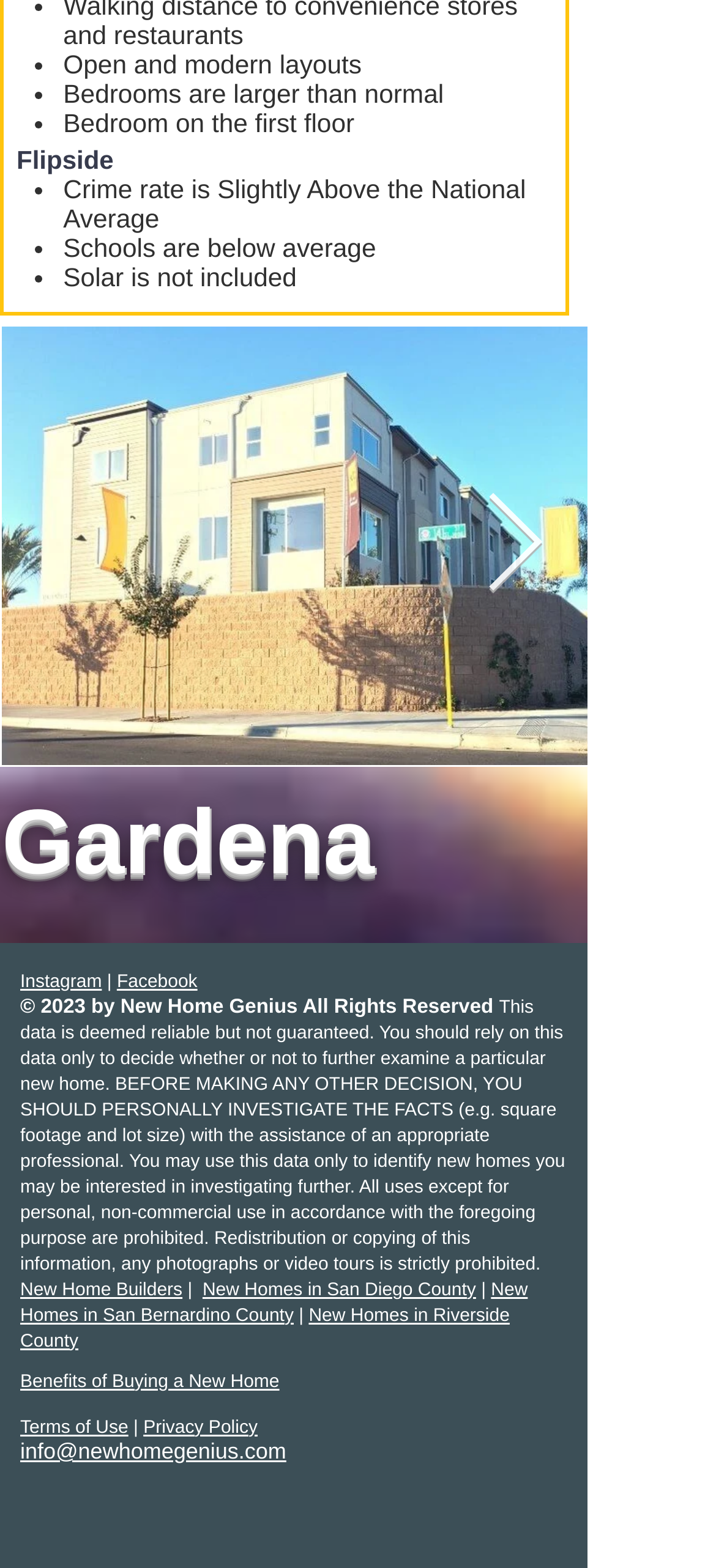What is the purpose of the 'Next Item' button?
Using the visual information, reply with a single word or short phrase.

To view the next item